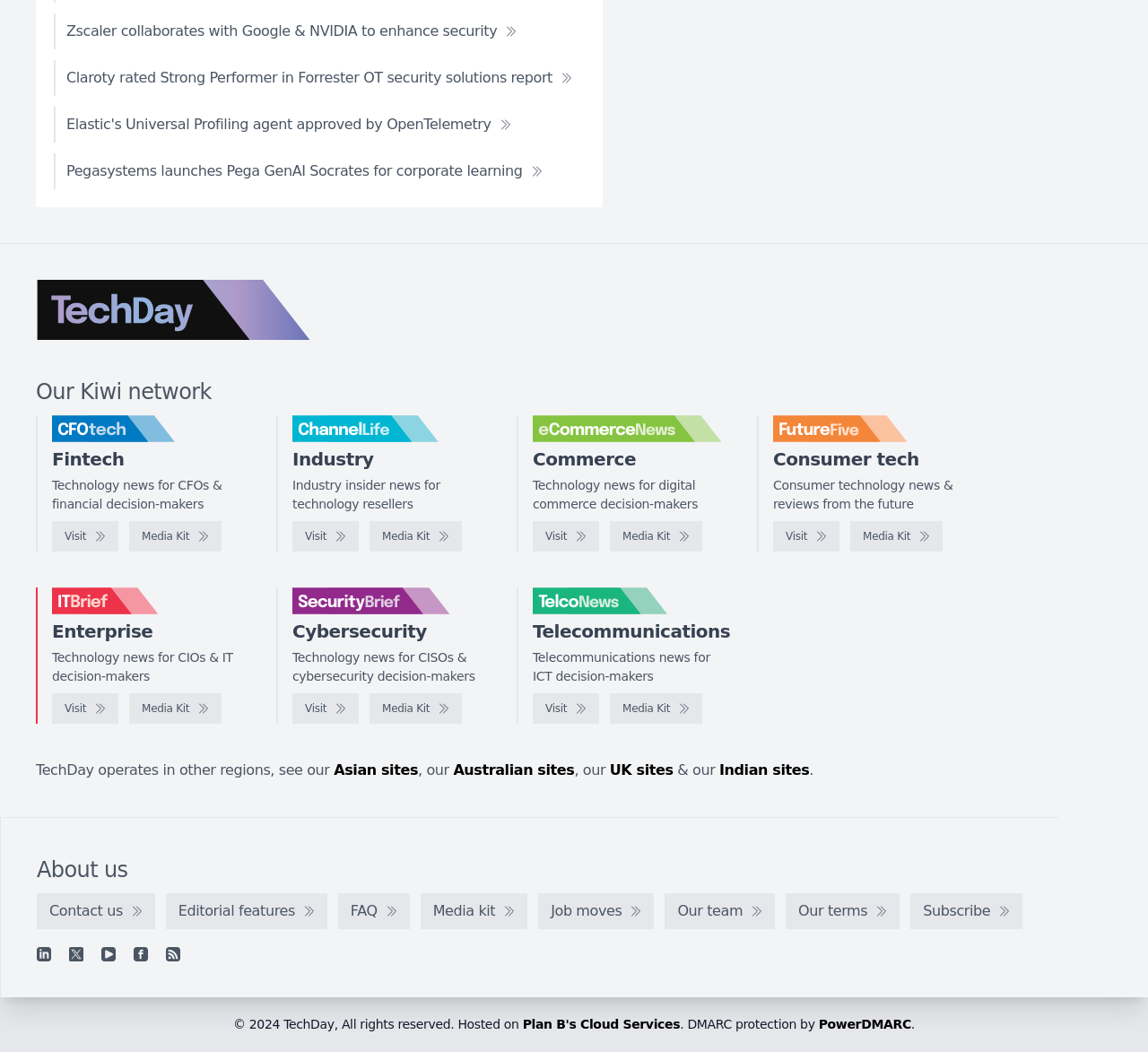Locate the bounding box coordinates of the element you need to click to accomplish the task described by this instruction: "Go to home page".

None